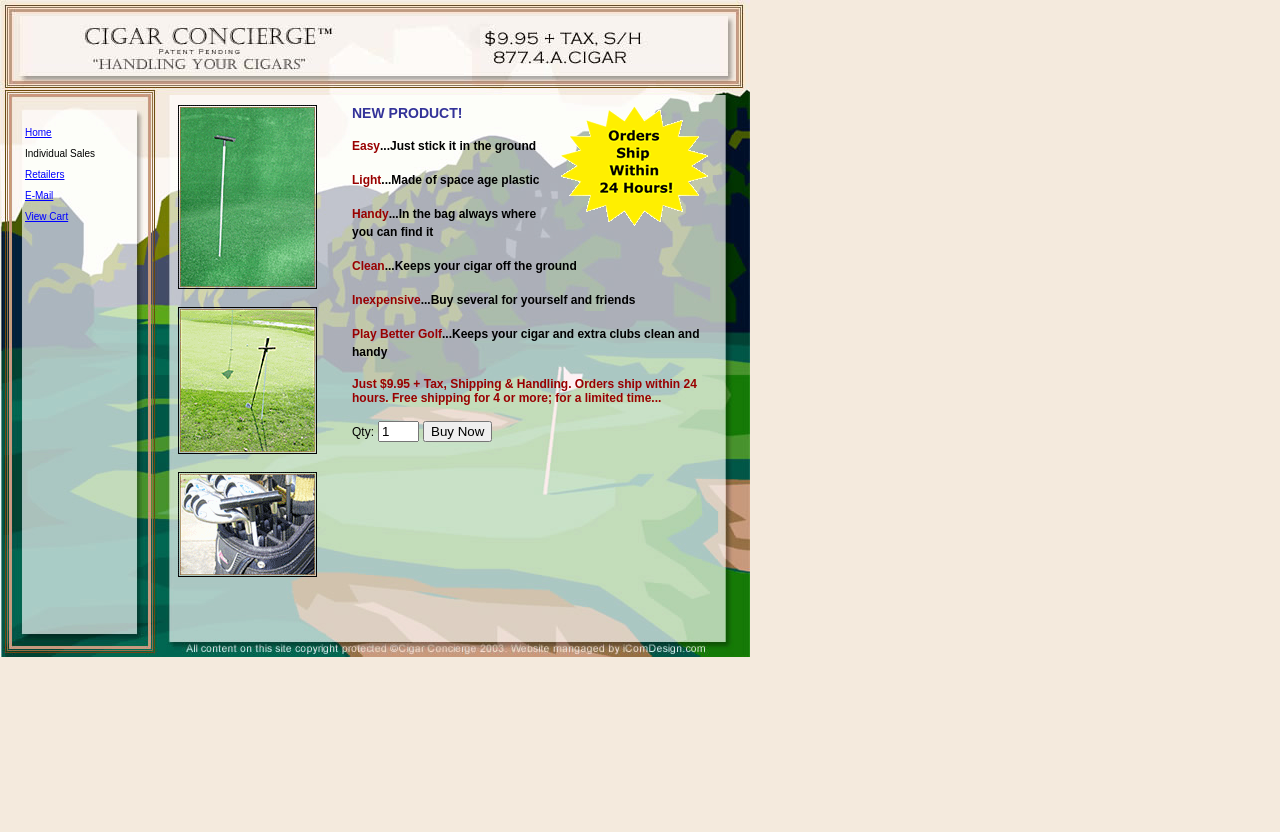How long does it take to ship the product?
Based on the image, provide a one-word or brief-phrase response.

Within 24 hours